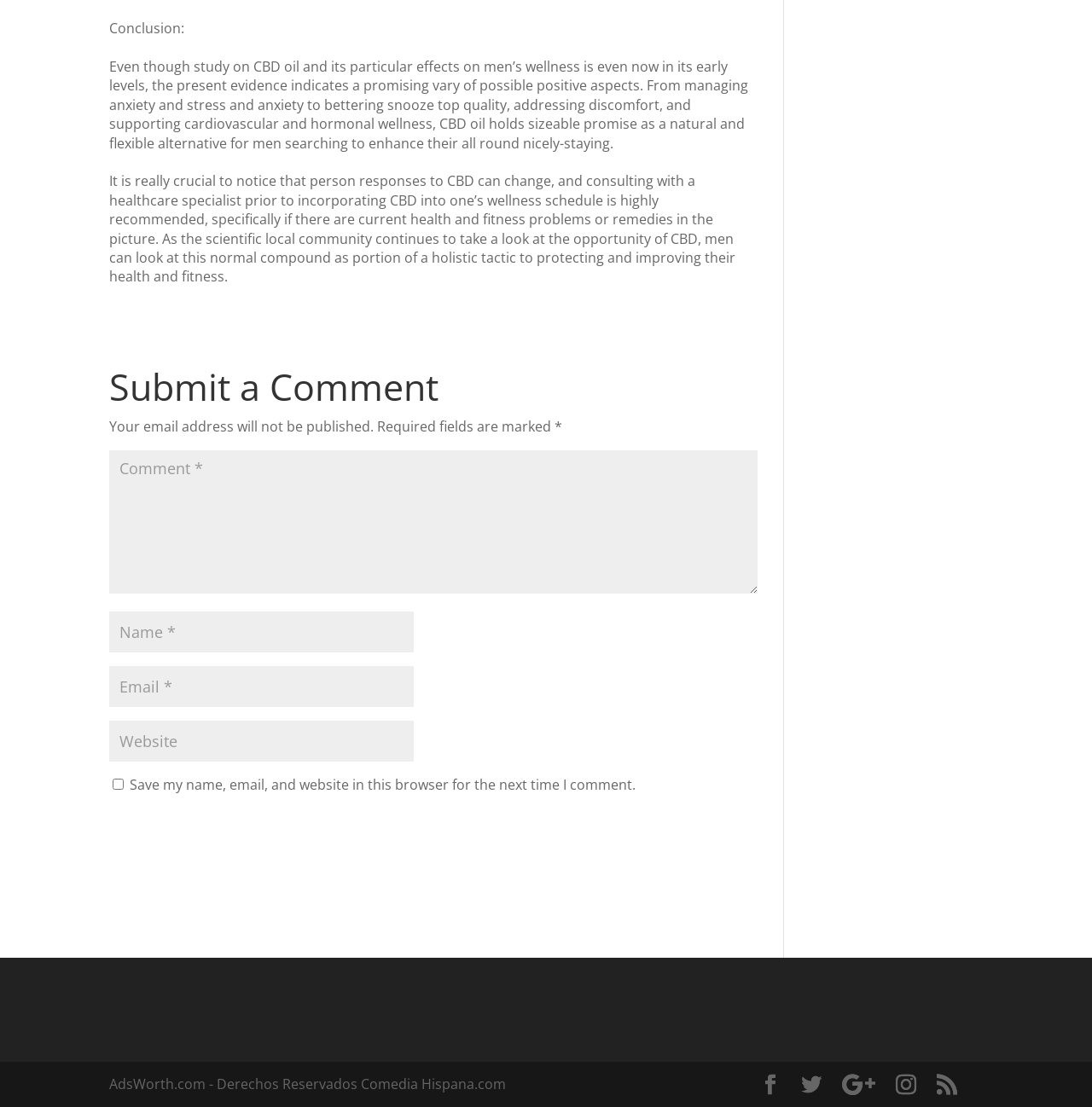Determine the bounding box for the UI element that matches this description: "Twitter".

[0.734, 0.971, 0.752, 0.99]